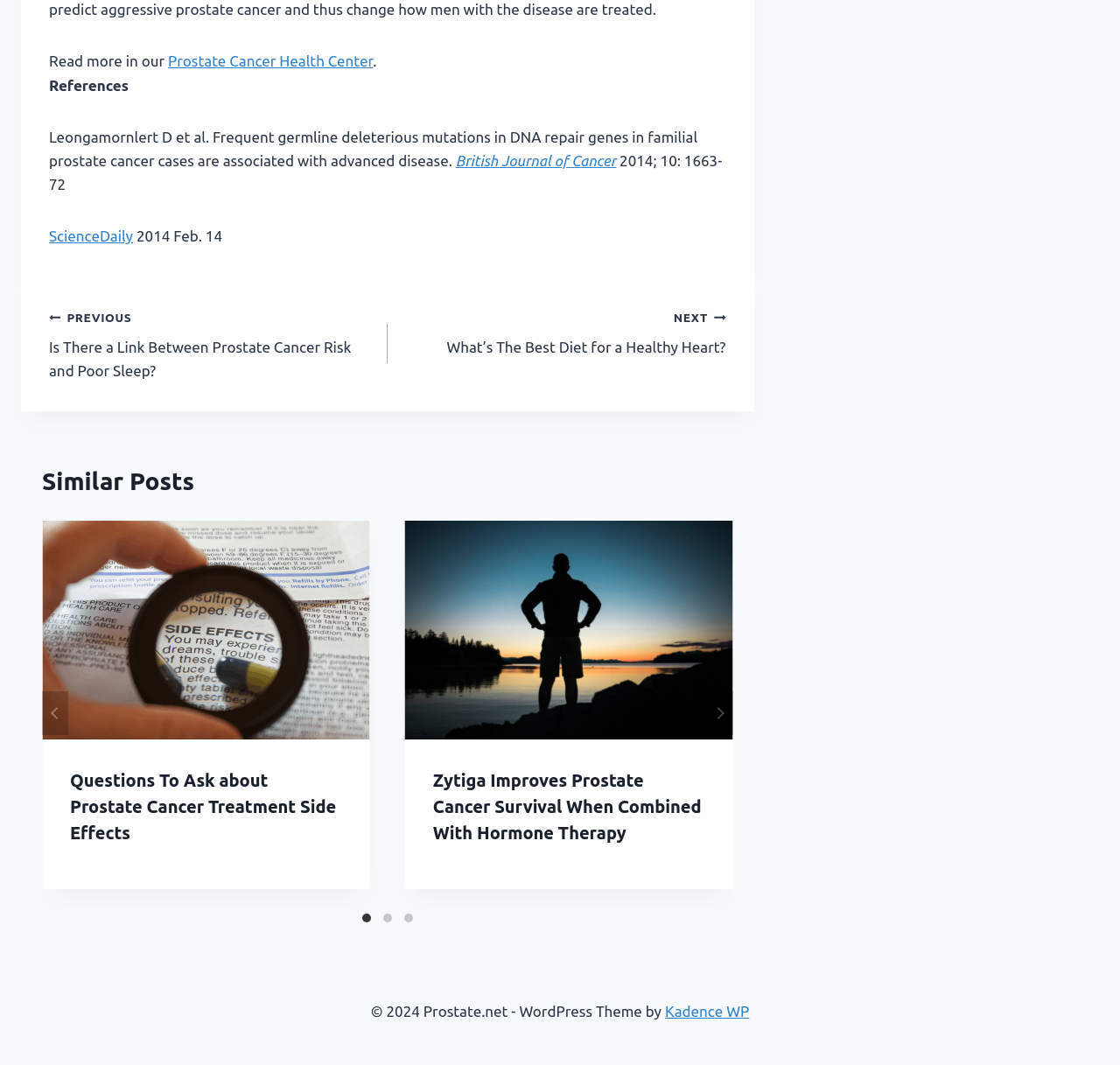Please analyze the image and provide a thorough answer to the question:
What is the purpose of the 'prev' and 'next' buttons?

I found the 'prev' and 'next' buttons by looking at the button elements with IDs 229 and 230, which are contained within the 'Similar Posts' section. These buttons are likely used to navigate through similar posts, allowing the user to view more related content.